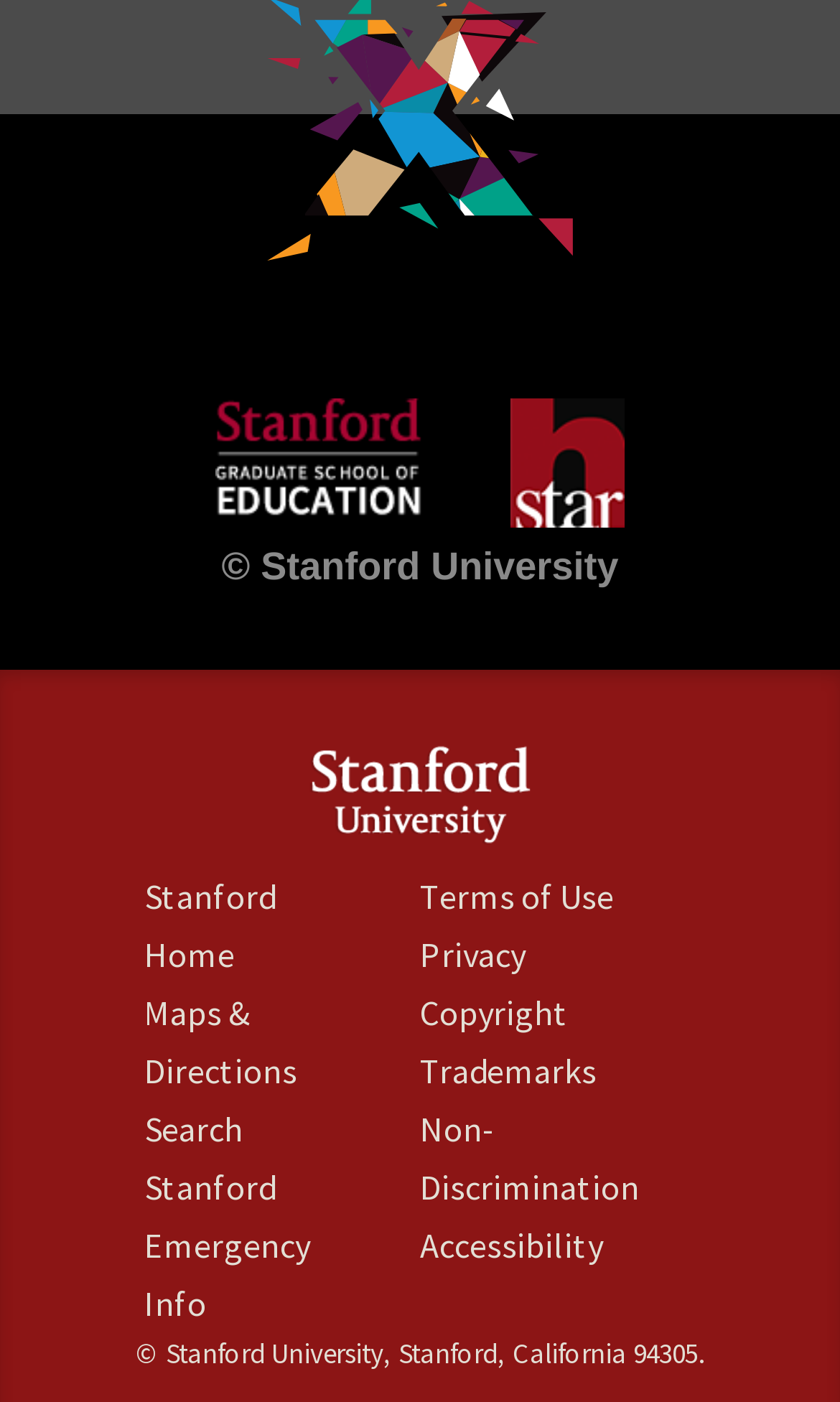Use one word or a short phrase to answer the question provided: 
What is the last link in the list of links?

Accessibility